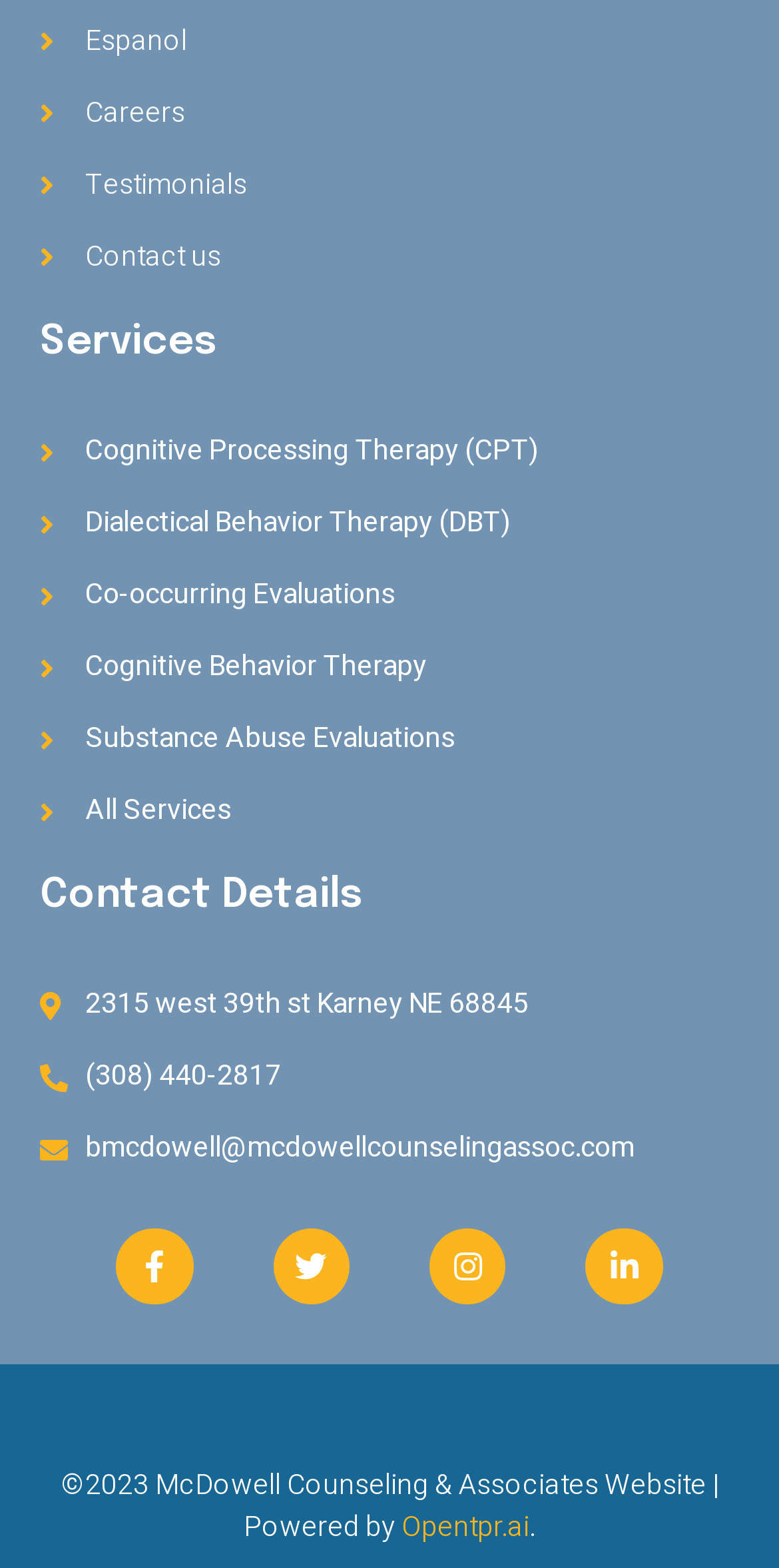Determine the bounding box coordinates of the region to click in order to accomplish the following instruction: "Visit the website of Opentpr.ai". Provide the coordinates as four float numbers between 0 and 1, specifically [left, top, right, bottom].

[0.515, 0.961, 0.679, 0.988]